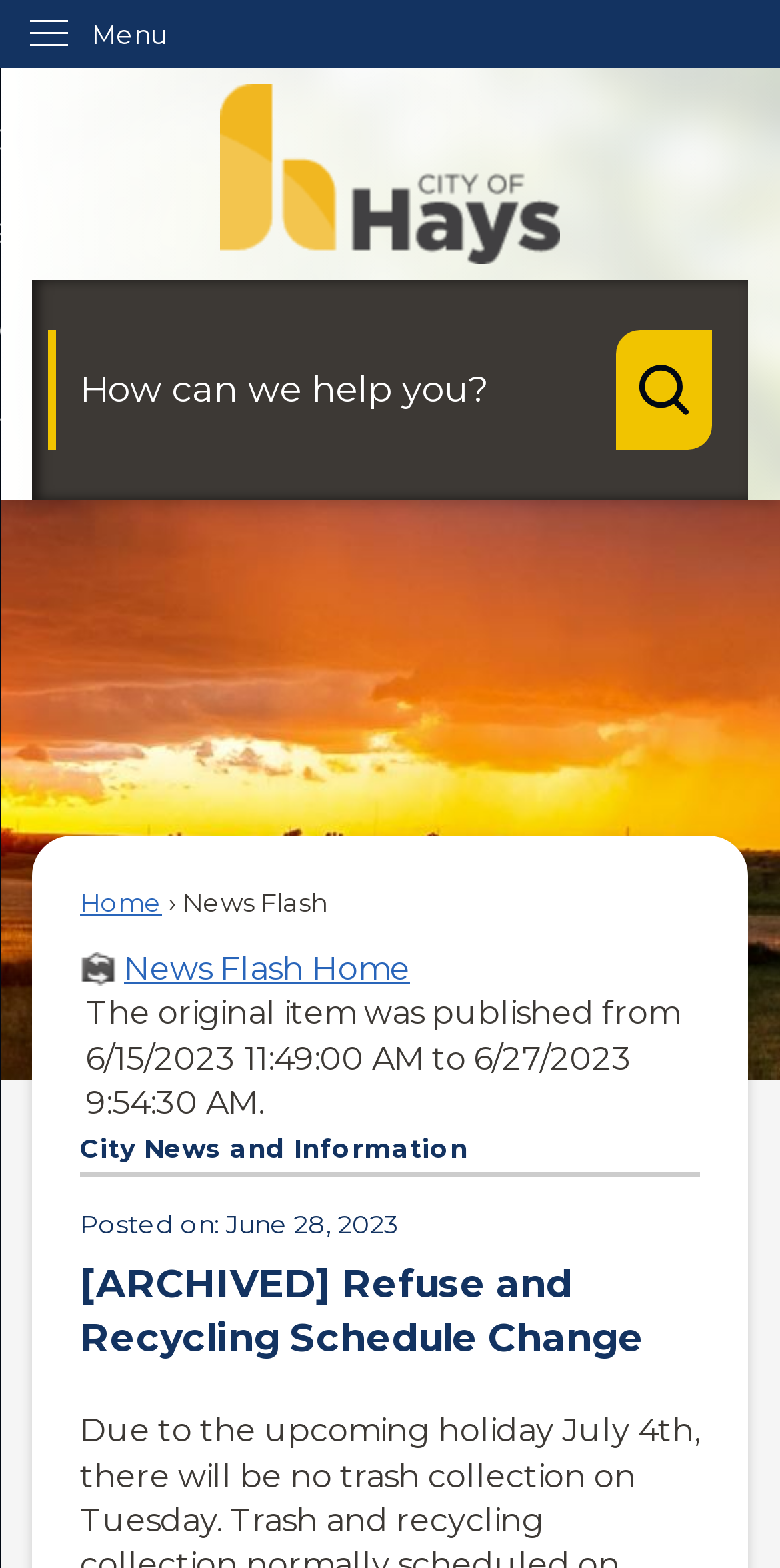Please identify the bounding box coordinates of the element that needs to be clicked to execute the following command: "read news flash". Provide the bounding box using four float numbers between 0 and 1, formatted as [left, top, right, bottom].

[0.234, 0.566, 0.419, 0.585]